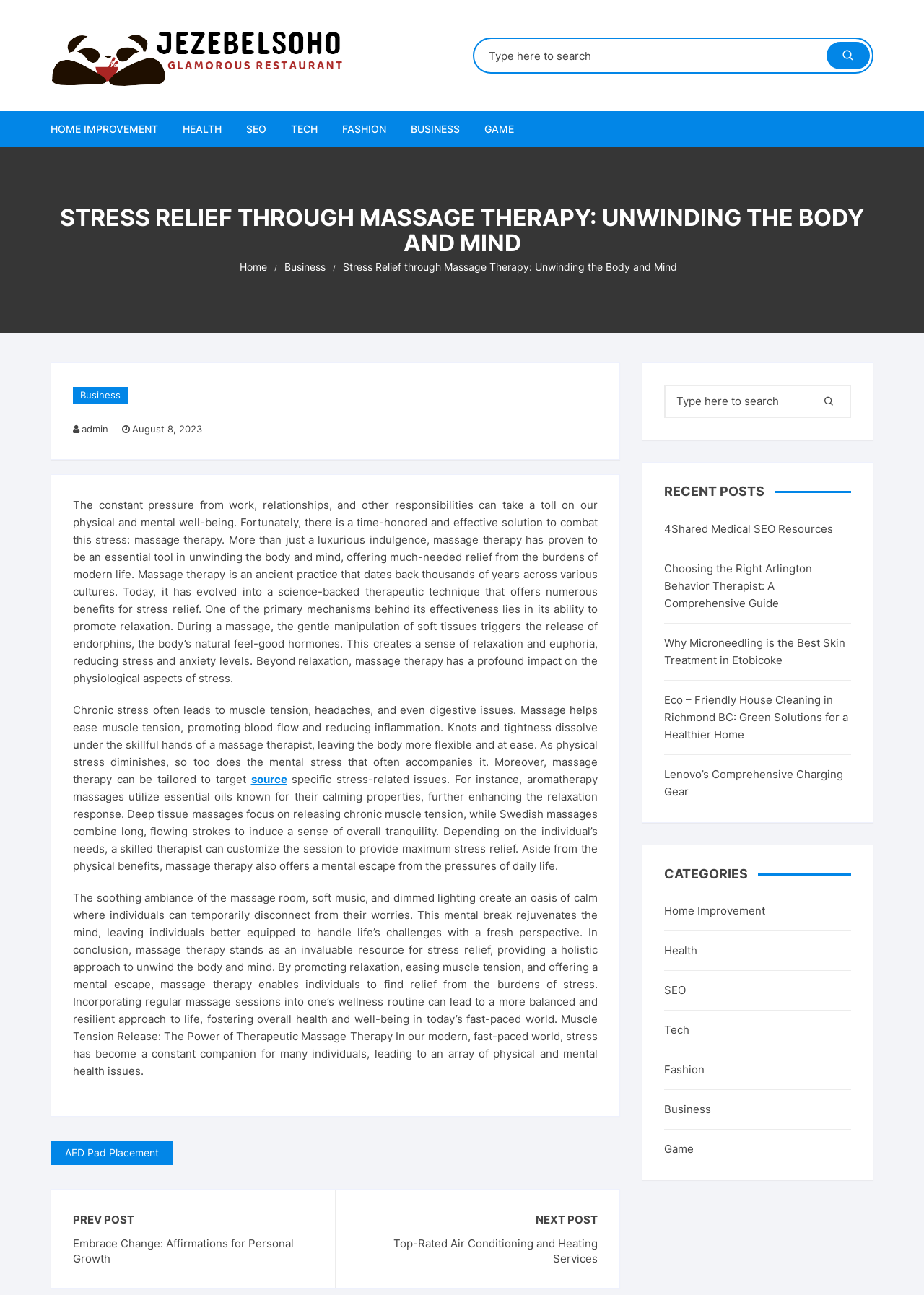Please find the bounding box for the UI component described as follows: "August 8, 2023August 9, 2023".

[0.132, 0.325, 0.219, 0.338]